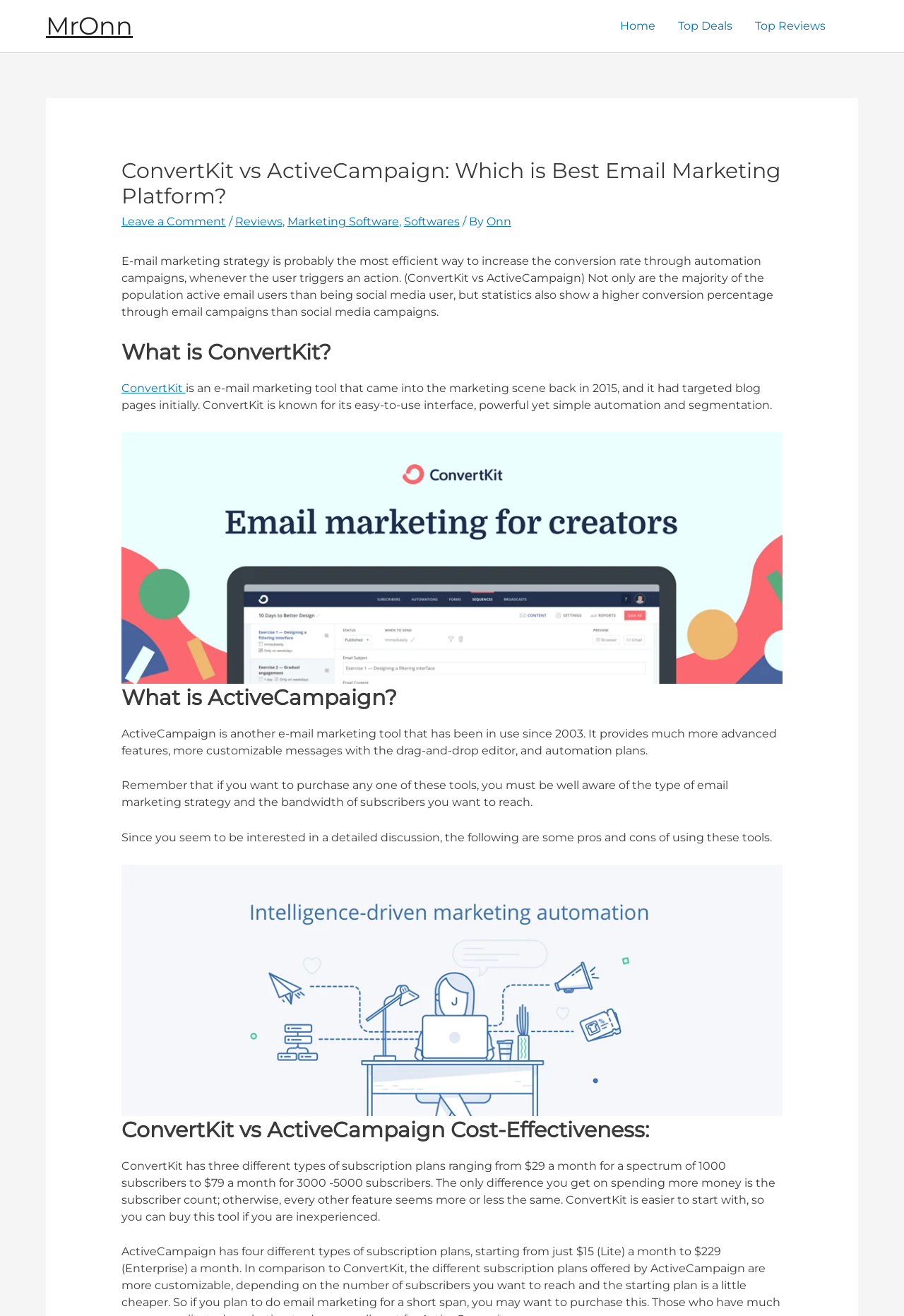Please answer the following query using a single word or phrase: 
What is the name of the email marketing tool that came into the marketing scene in 2015?

ConvertKit